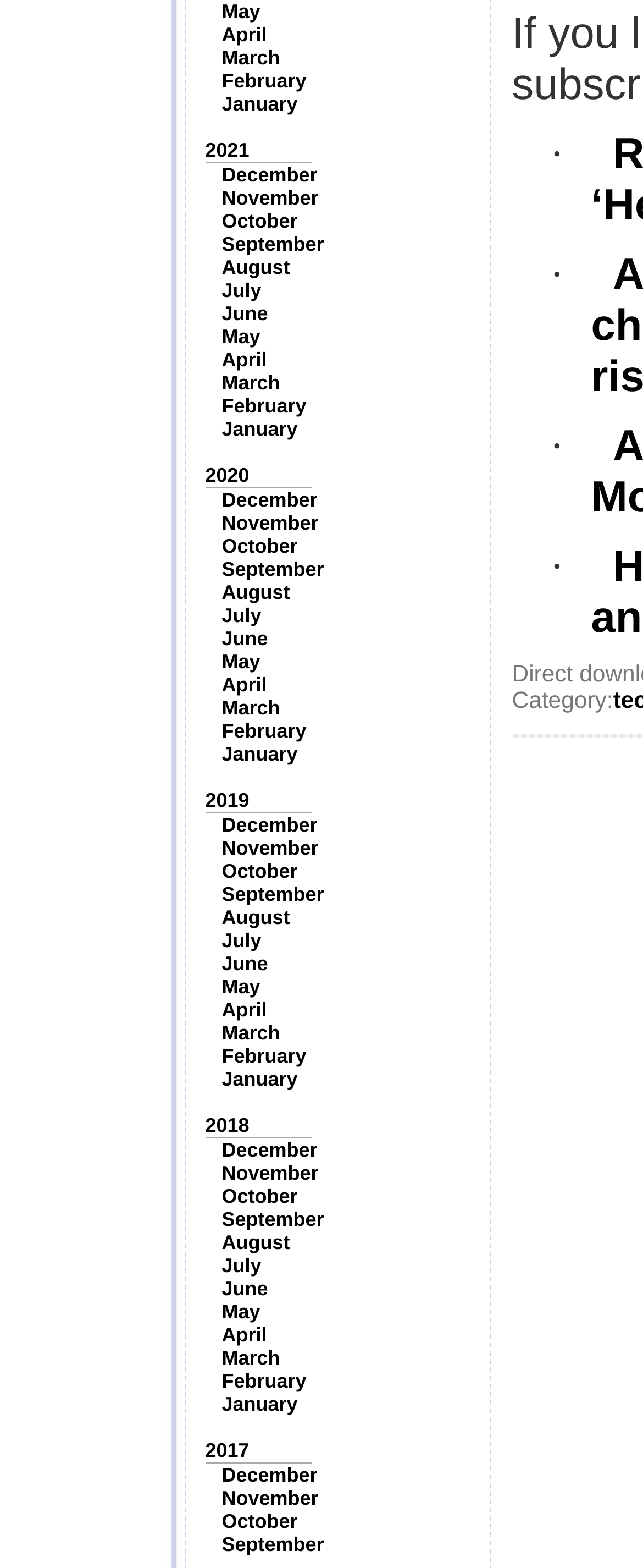How many months are listed?
Give a detailed response to the question by analyzing the screenshot.

By counting the number of month links on the webpage, I found that there are 12 months listed, ranging from January to December.